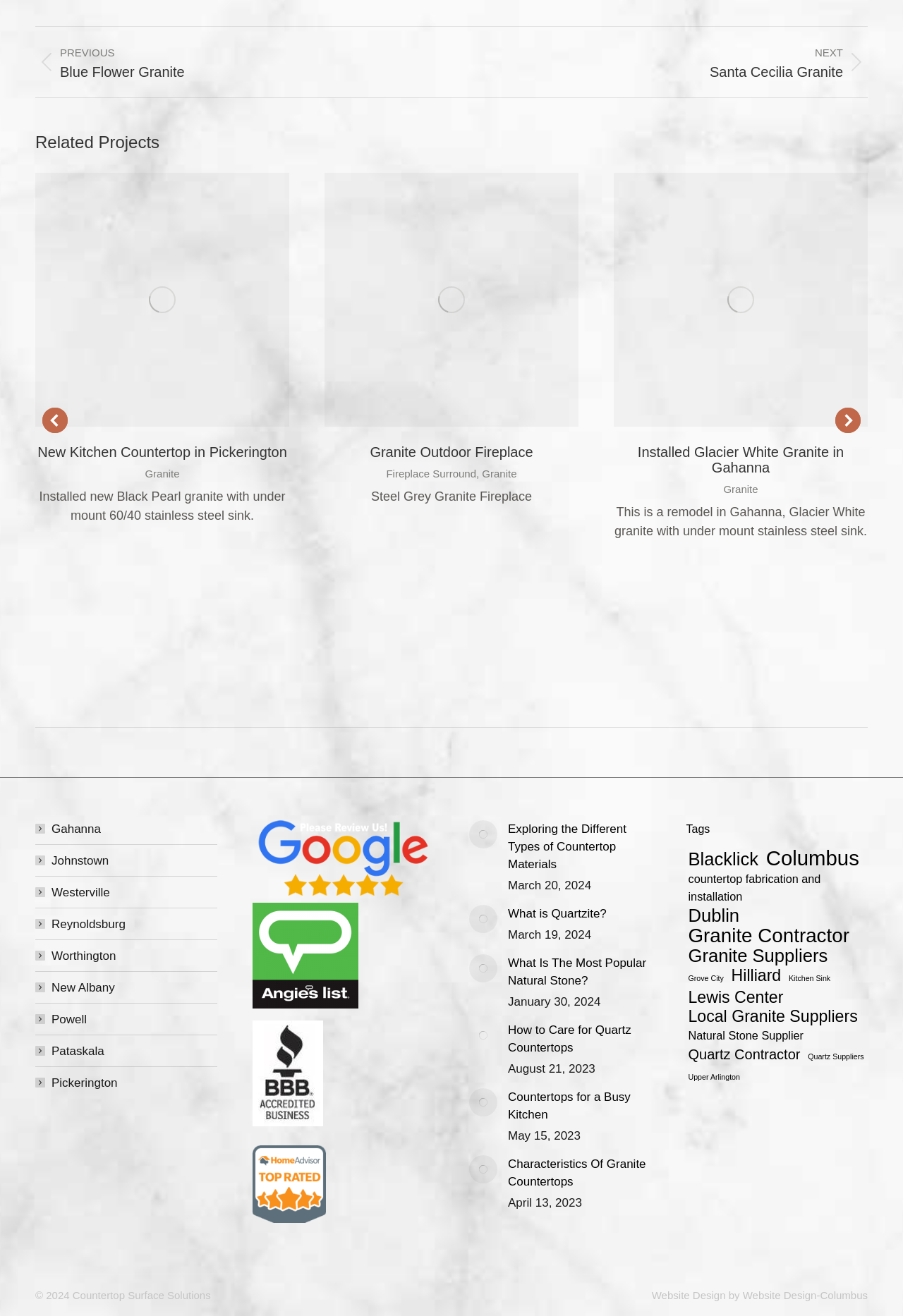Examine the image and give a thorough answer to the following question:
How many links are there in the footer section?

I counted the number of links in the footer section, starting from 'Gahanna' to 'Powell', and there are nine links.